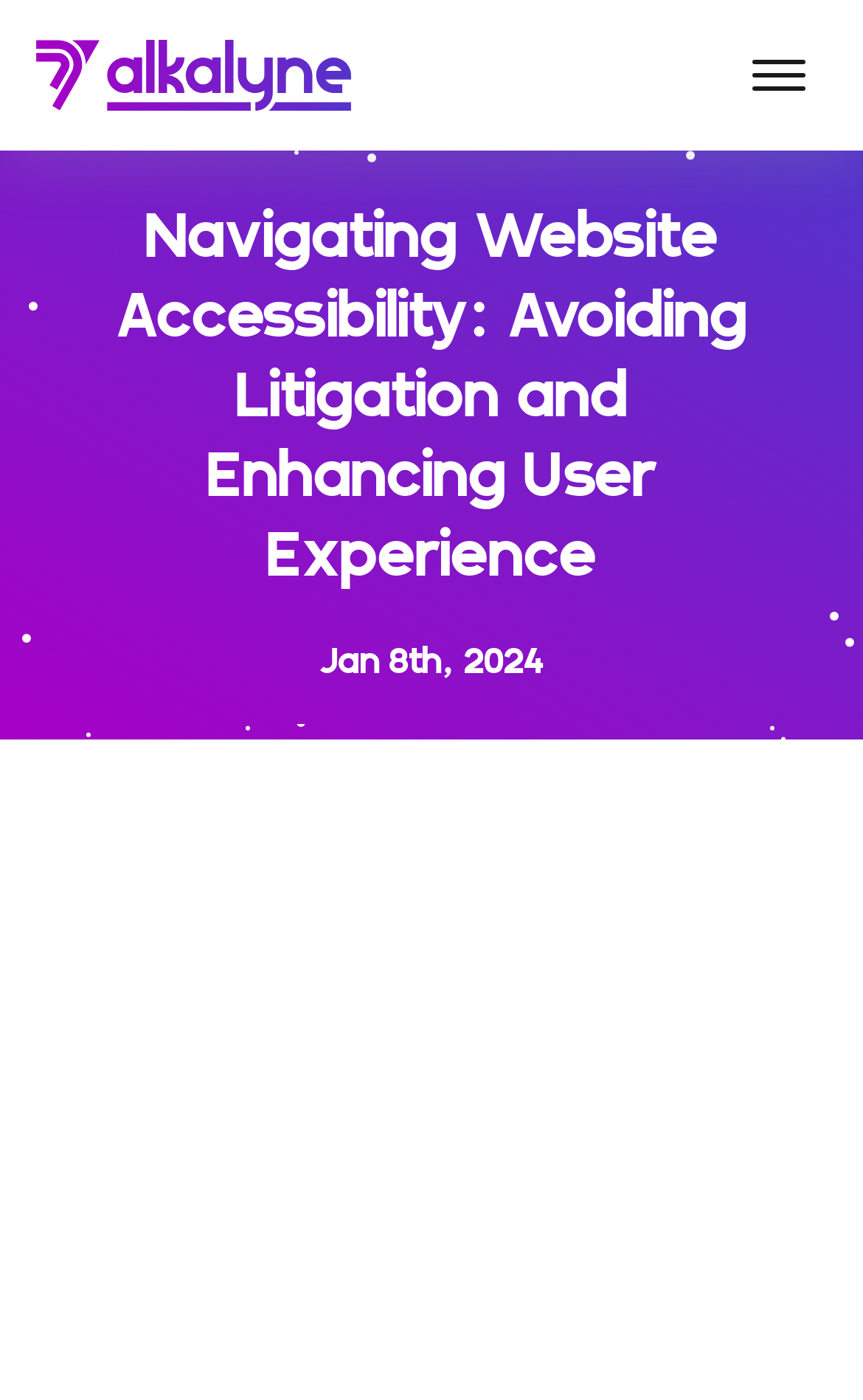What is the function of the 'mobile menu toggle' button?
Please answer the question with a detailed and comprehensive explanation.

The 'mobile menu toggle' button is located at the top right corner of the webpage, and its function is to open the mobile menu, allowing users to access the navigation menu on mobile devices.